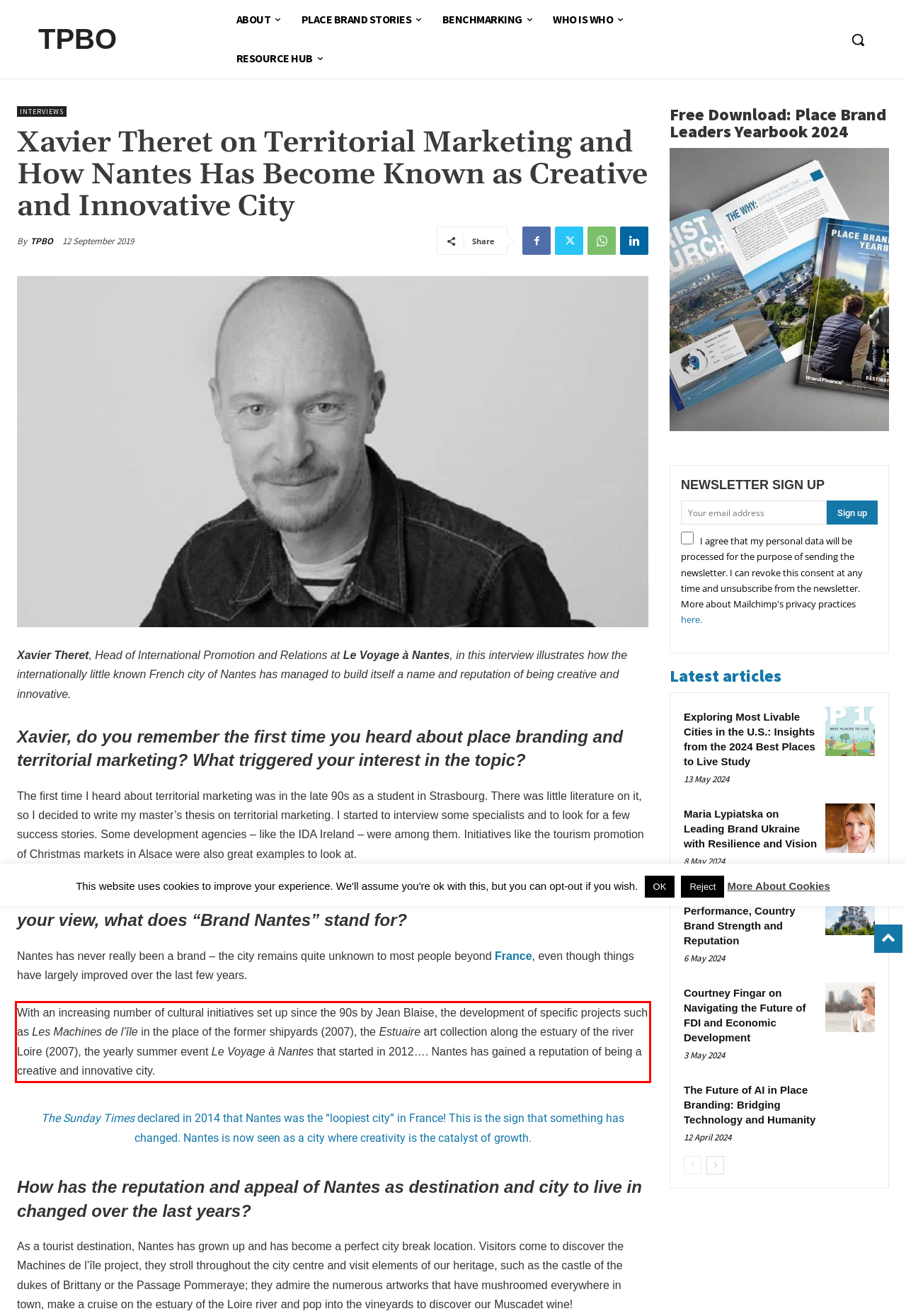Using the provided screenshot, read and generate the text content within the red-bordered area.

With an increasing number of cultural initiatives set up since the 90s by Jean Blaise, the development of specific projects such as Les Machines de l’île in the place of the former shipyards (2007), the Estuaire art collection along the estuary of the river Loire (2007), the yearly summer event Le Voyage à Nantes that started in 2012…. Nantes has gained a reputation of being a creative and innovative city.